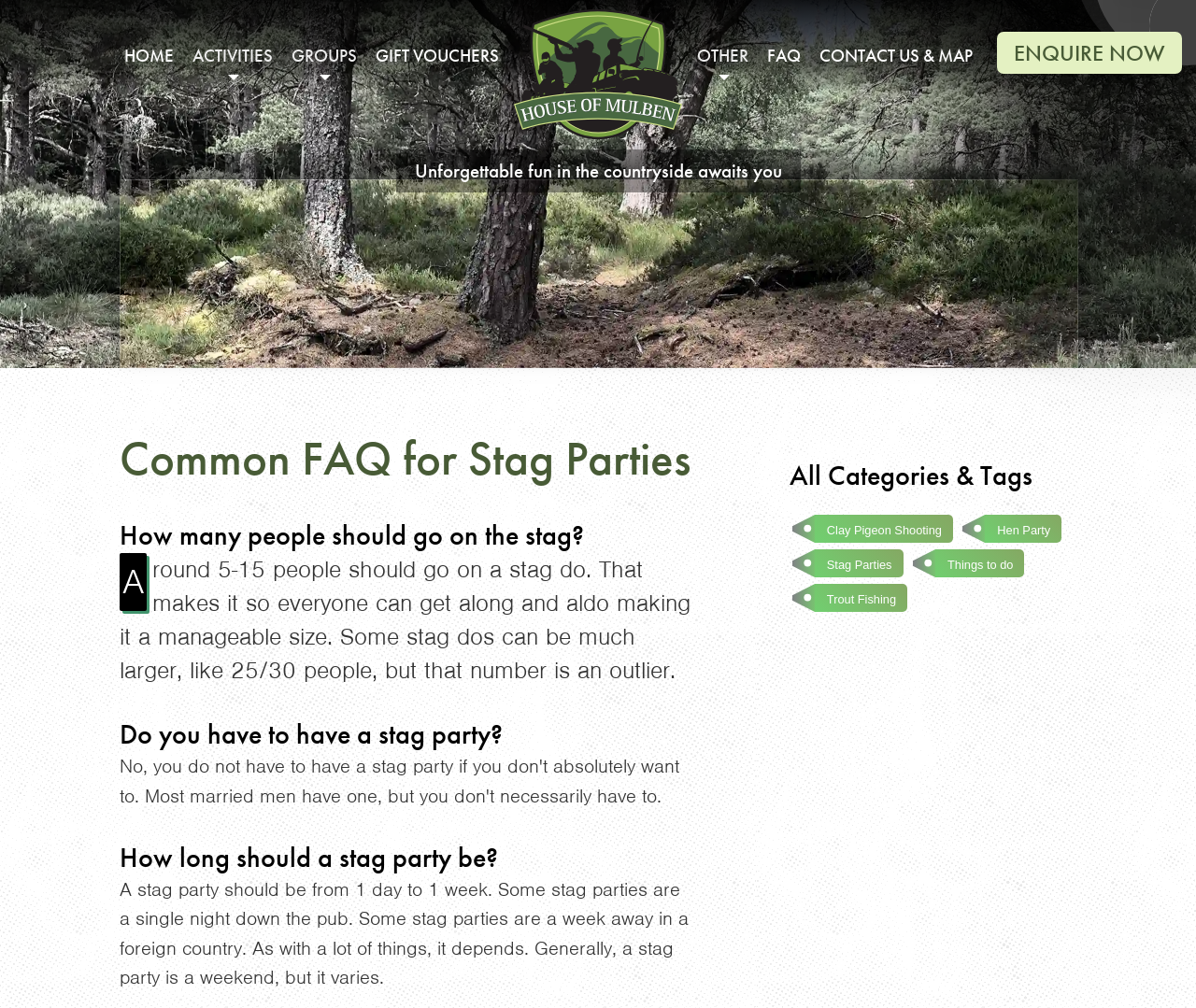What is the purpose of the webpage?
Based on the image, please offer an in-depth response to the question.

The webpage appears to be a resource for answering common questions related to stag parties, providing information and guidance on various aspects of planning and organizing a stag party, such as the number of people, duration, and activities.